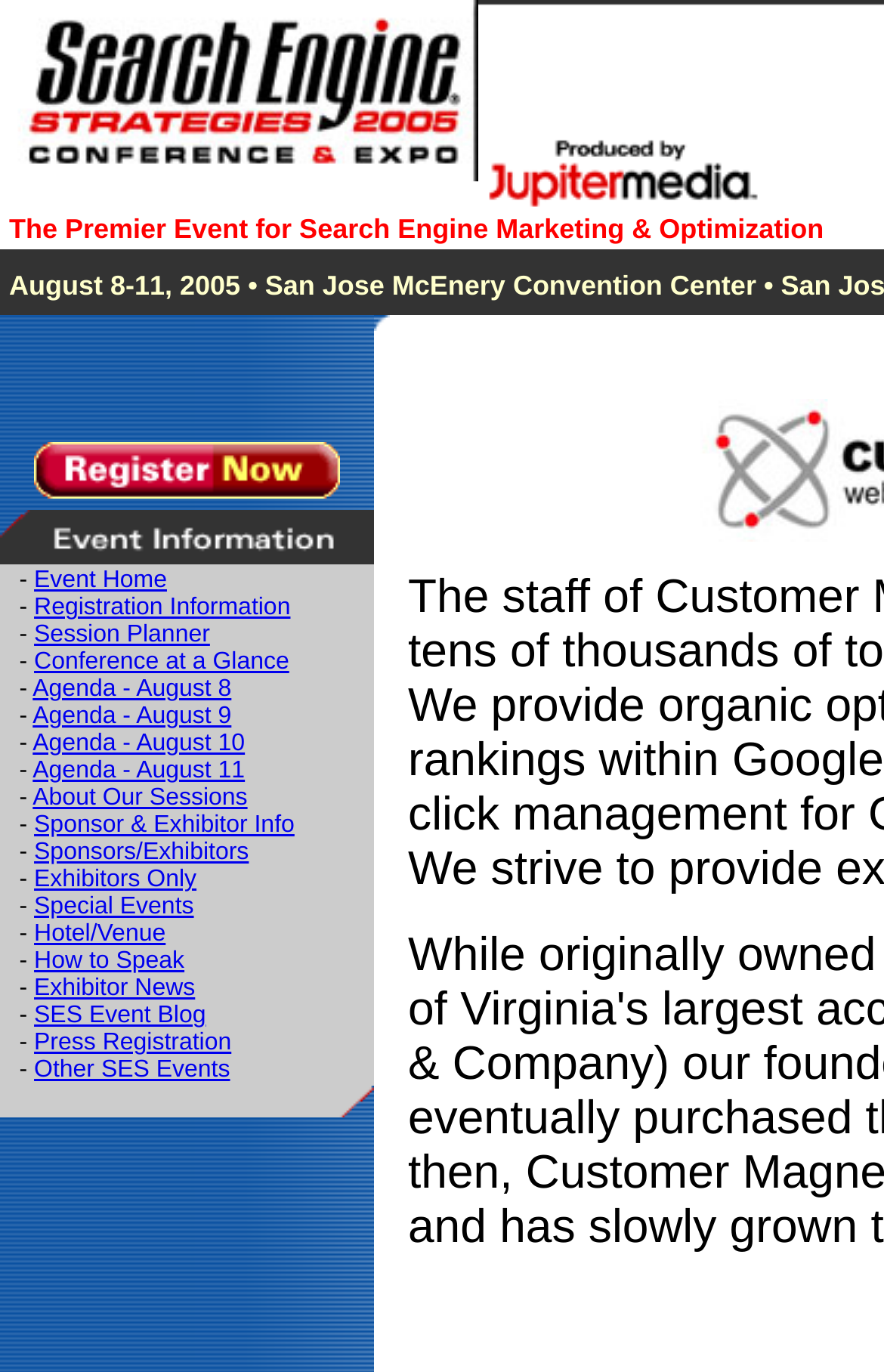Determine the bounding box coordinates for the element that should be clicked to follow this instruction: "Learn About Our Sessions". The coordinates should be given as four float numbers between 0 and 1, in the format [left, top, right, bottom].

[0.037, 0.572, 0.28, 0.591]